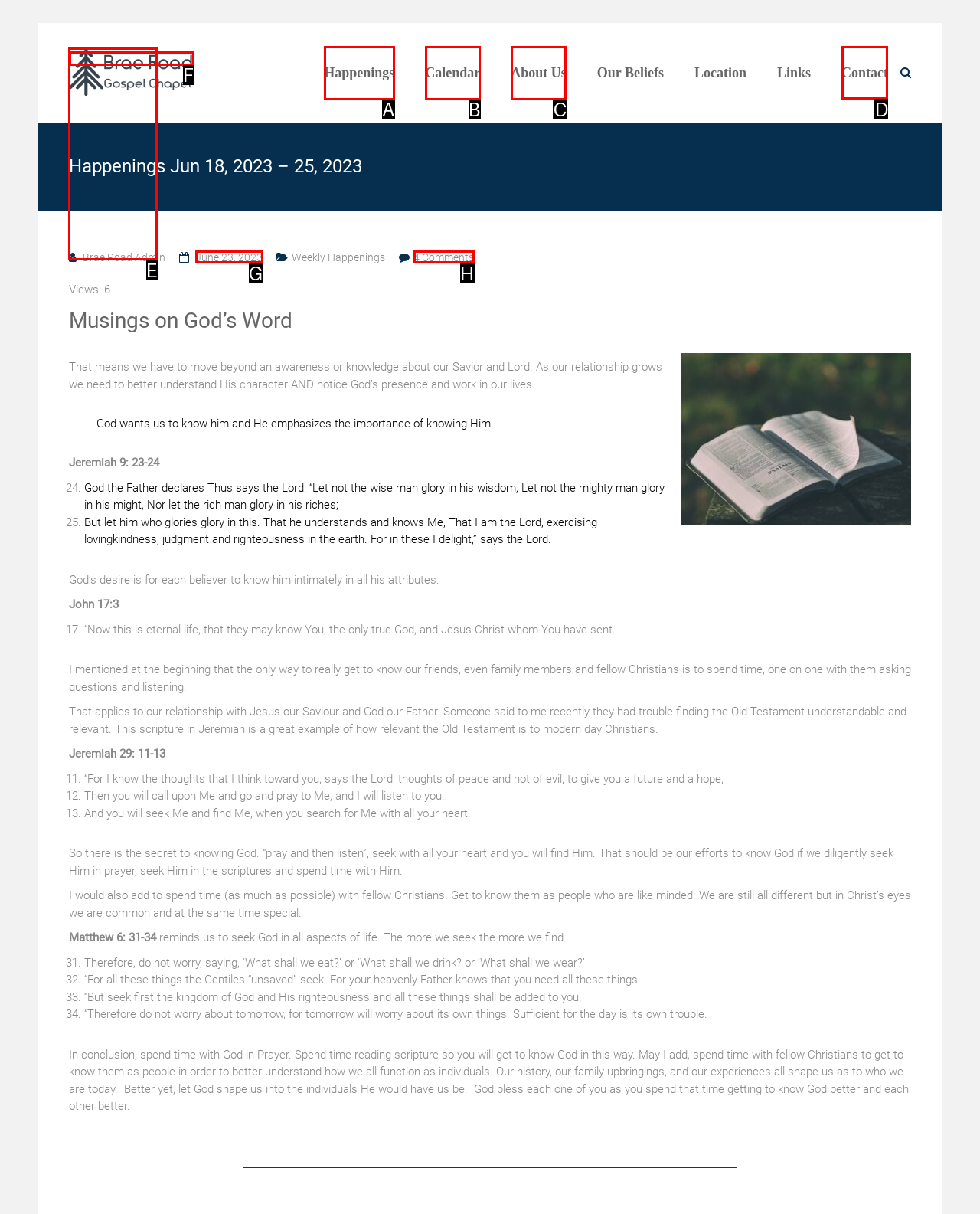Point out the UI element to be clicked for this instruction: Click on 'Contact'. Provide the answer as the letter of the chosen element.

D